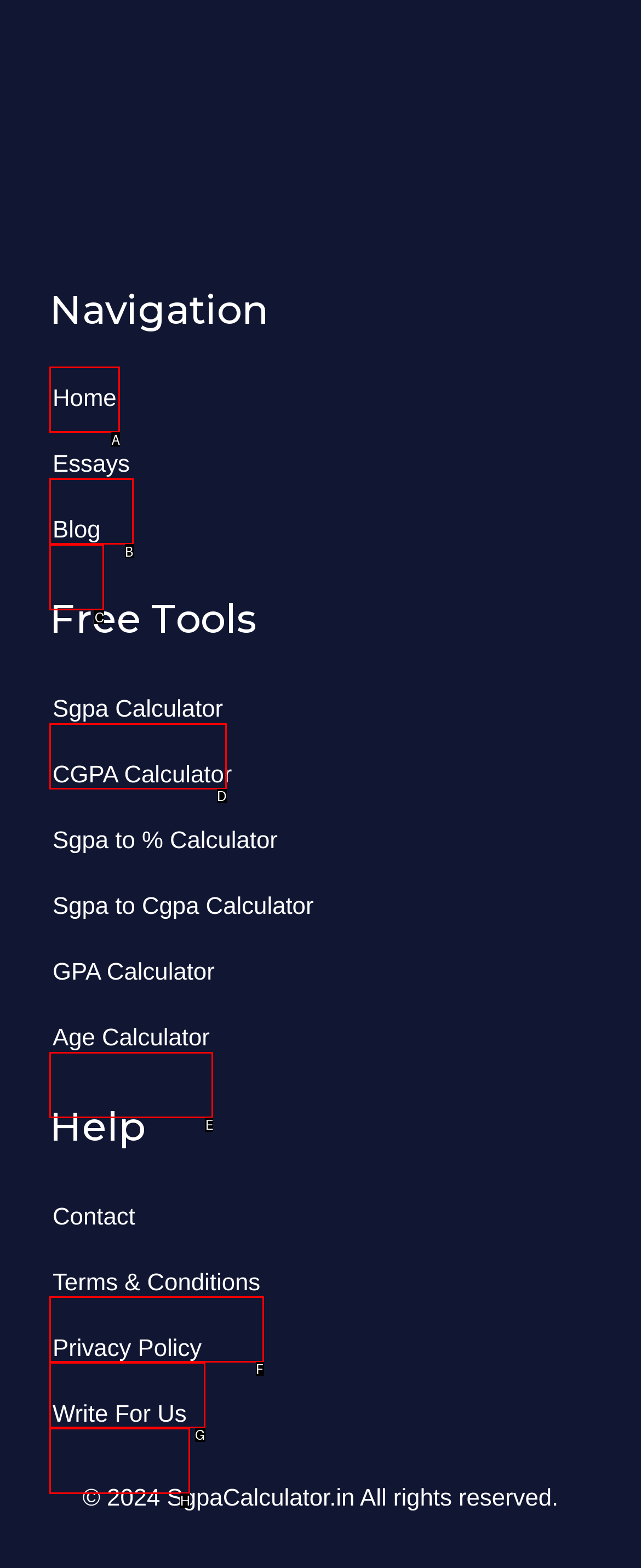Select the letter of the element you need to click to complete this task: go to home page
Answer using the letter from the specified choices.

A